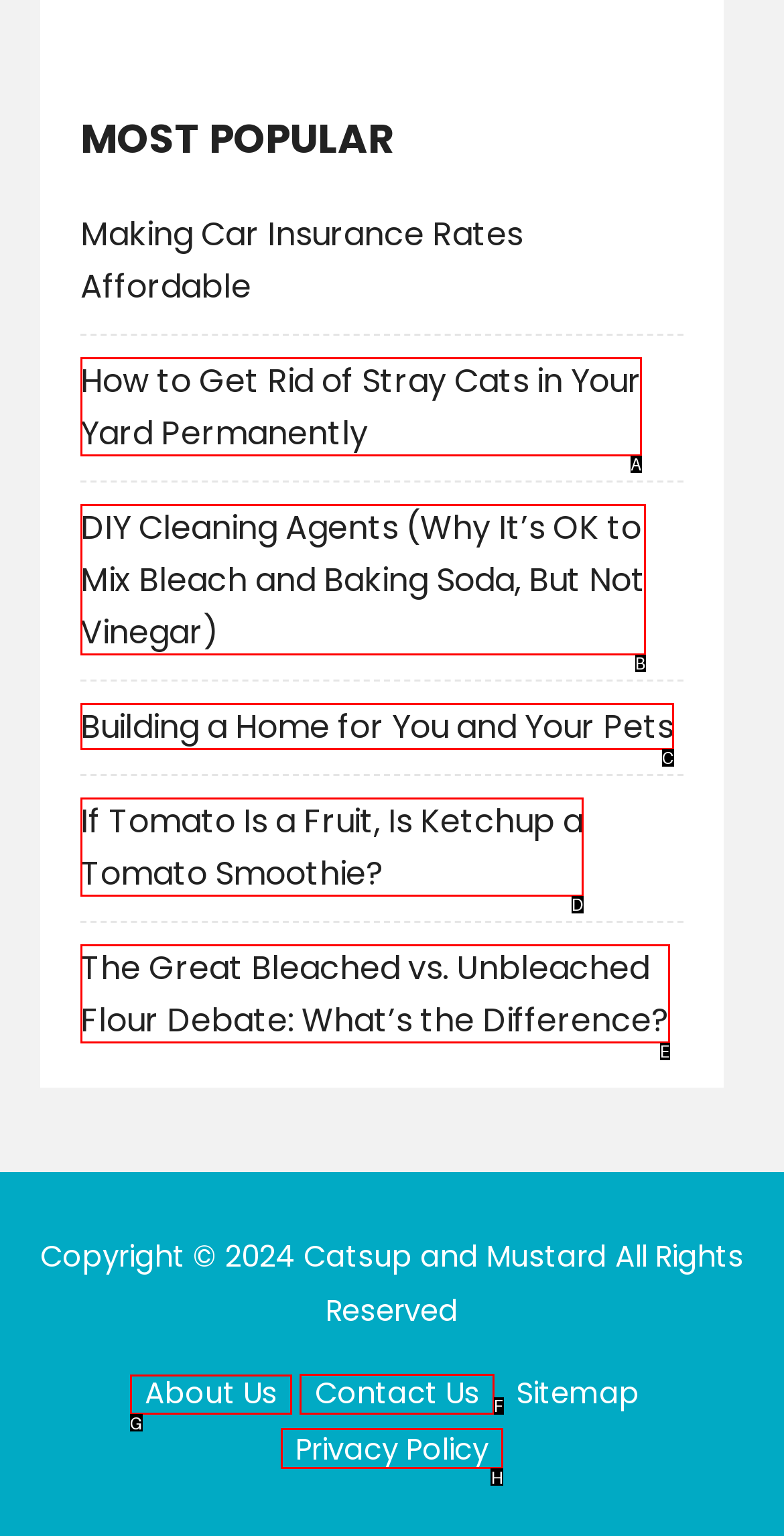Which UI element should you click on to achieve the following task: Visit the about us page? Provide the letter of the correct option.

G